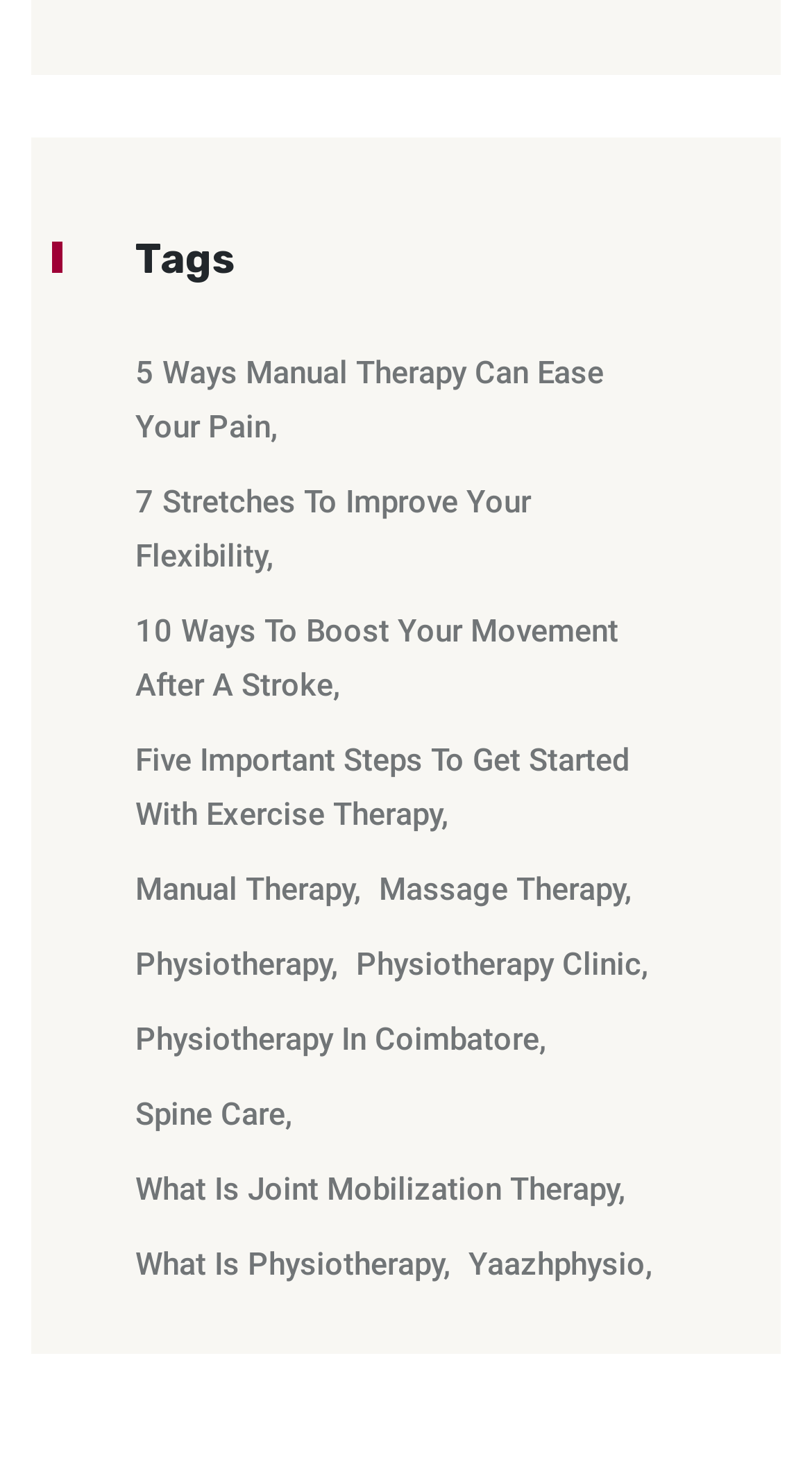What is the first link on the webpage?
Based on the image, respond with a single word or phrase.

5 Ways Manual Therapy Can Ease Your Pain